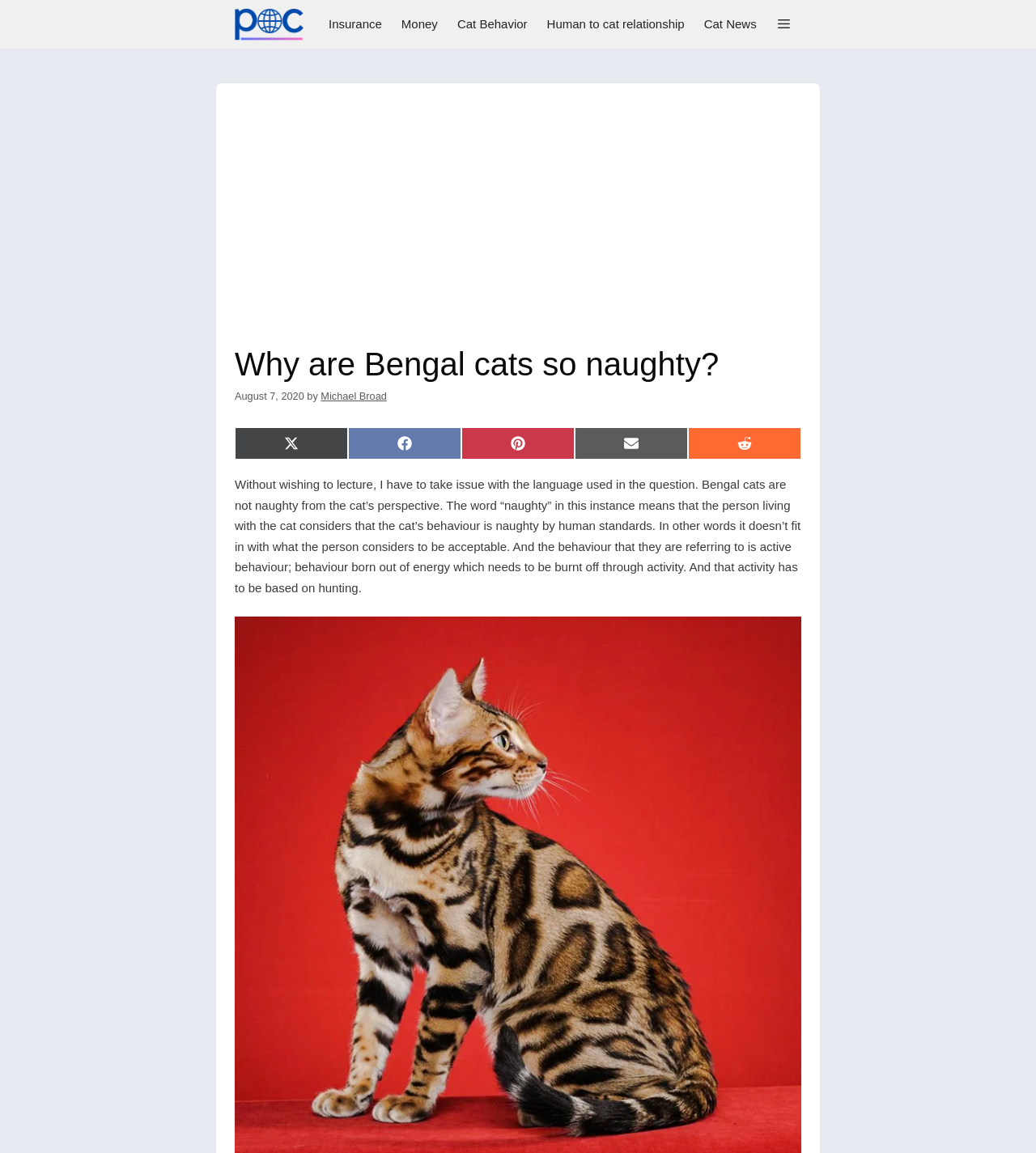Bounding box coordinates are specified in the format (top-left x, top-left y, bottom-right x, bottom-right y). All values are floating point numbers bounded between 0 and 1. Please provide the bounding box coordinate of the region this sentence describes: Cat News

[0.67, 0.0, 0.74, 0.042]